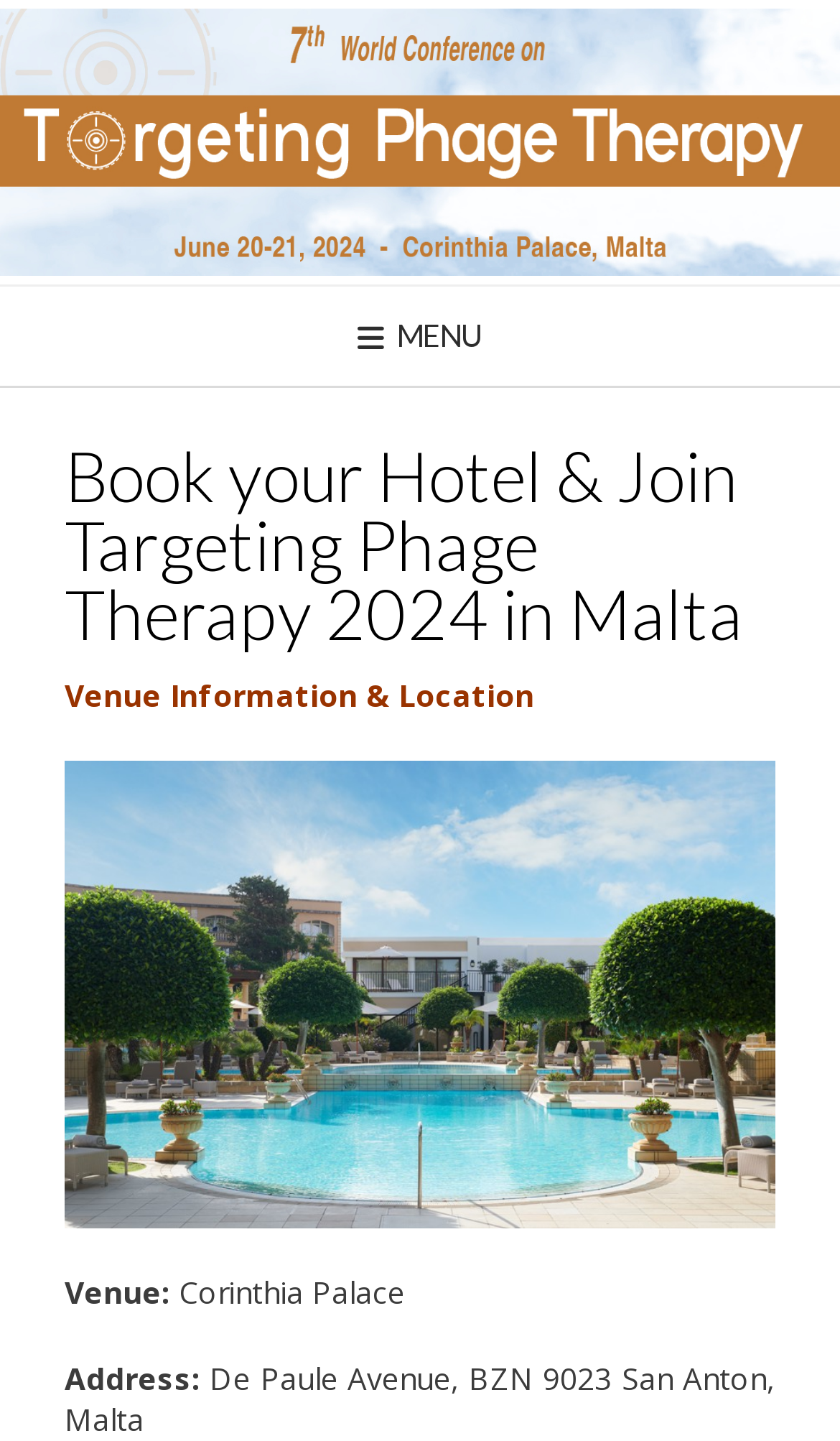Respond concisely with one word or phrase to the following query:
What is the address of the venue?

De Paule Avenue, BZN 9023 San Anton, Malta